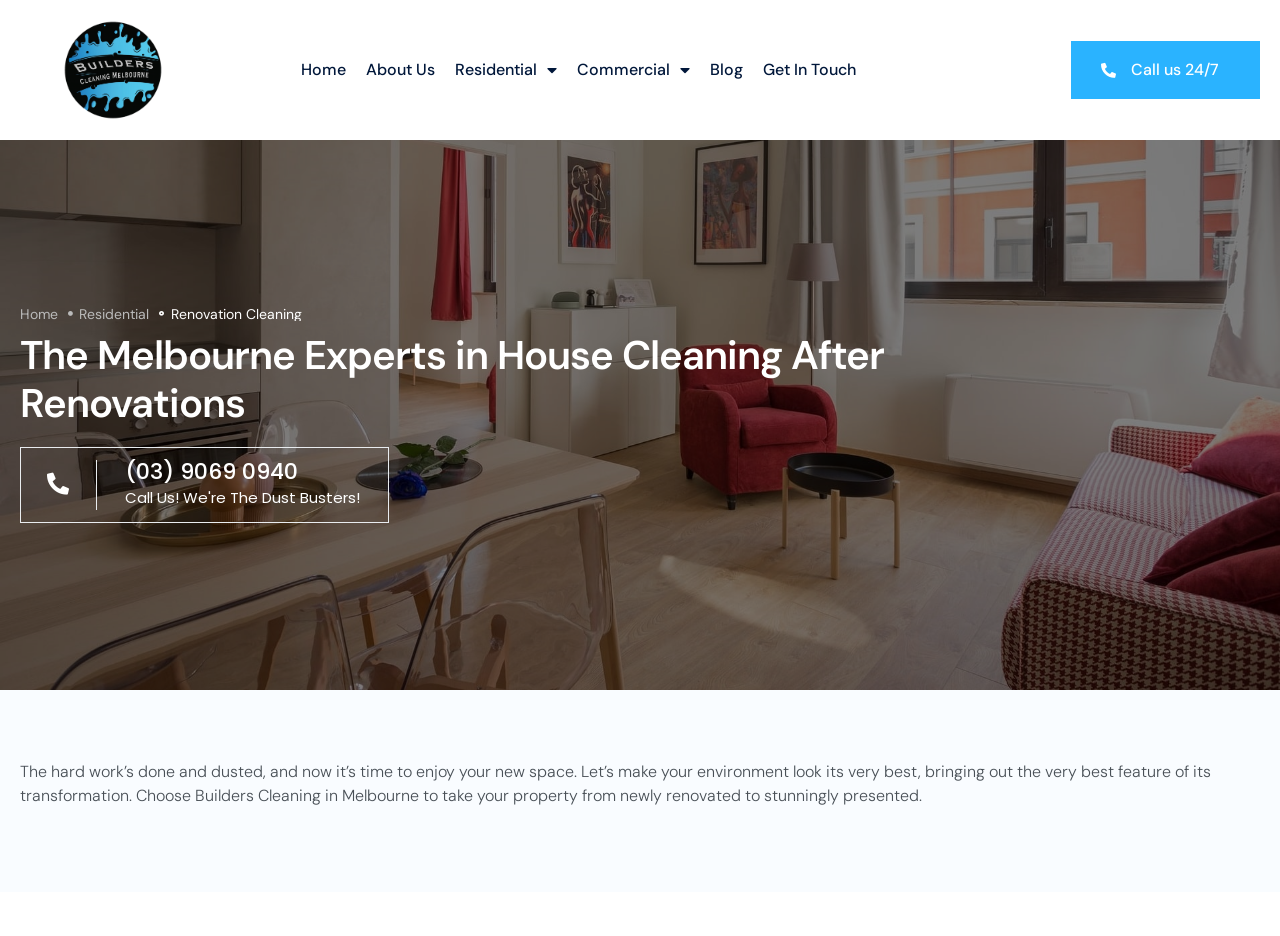From the webpage screenshot, predict the bounding box of the UI element that matches this description: "Home".

[0.235, 0.059, 0.27, 0.091]